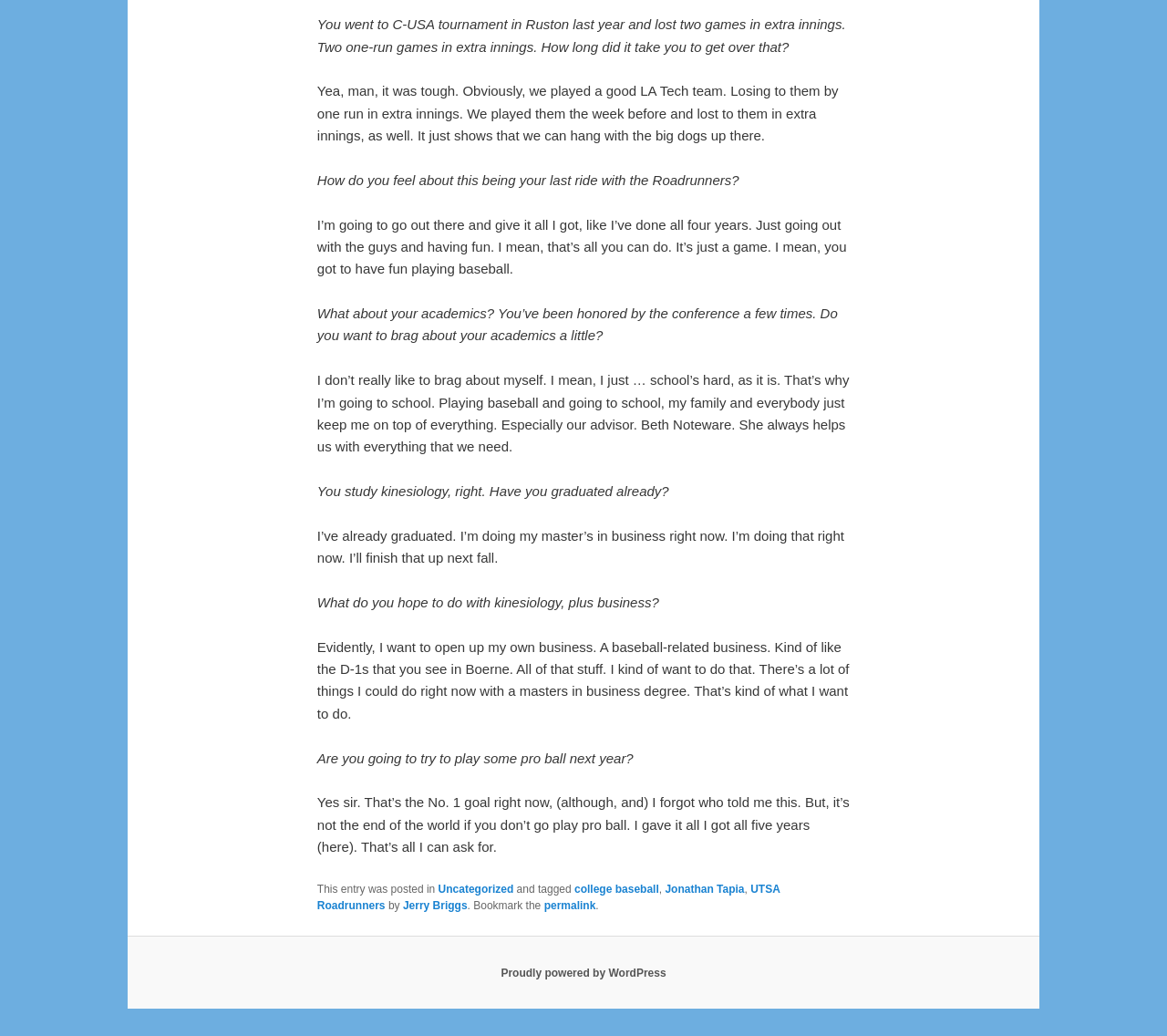What is the player's major?
Examine the image and give a concise answer in one word or a short phrase.

Kinesiology